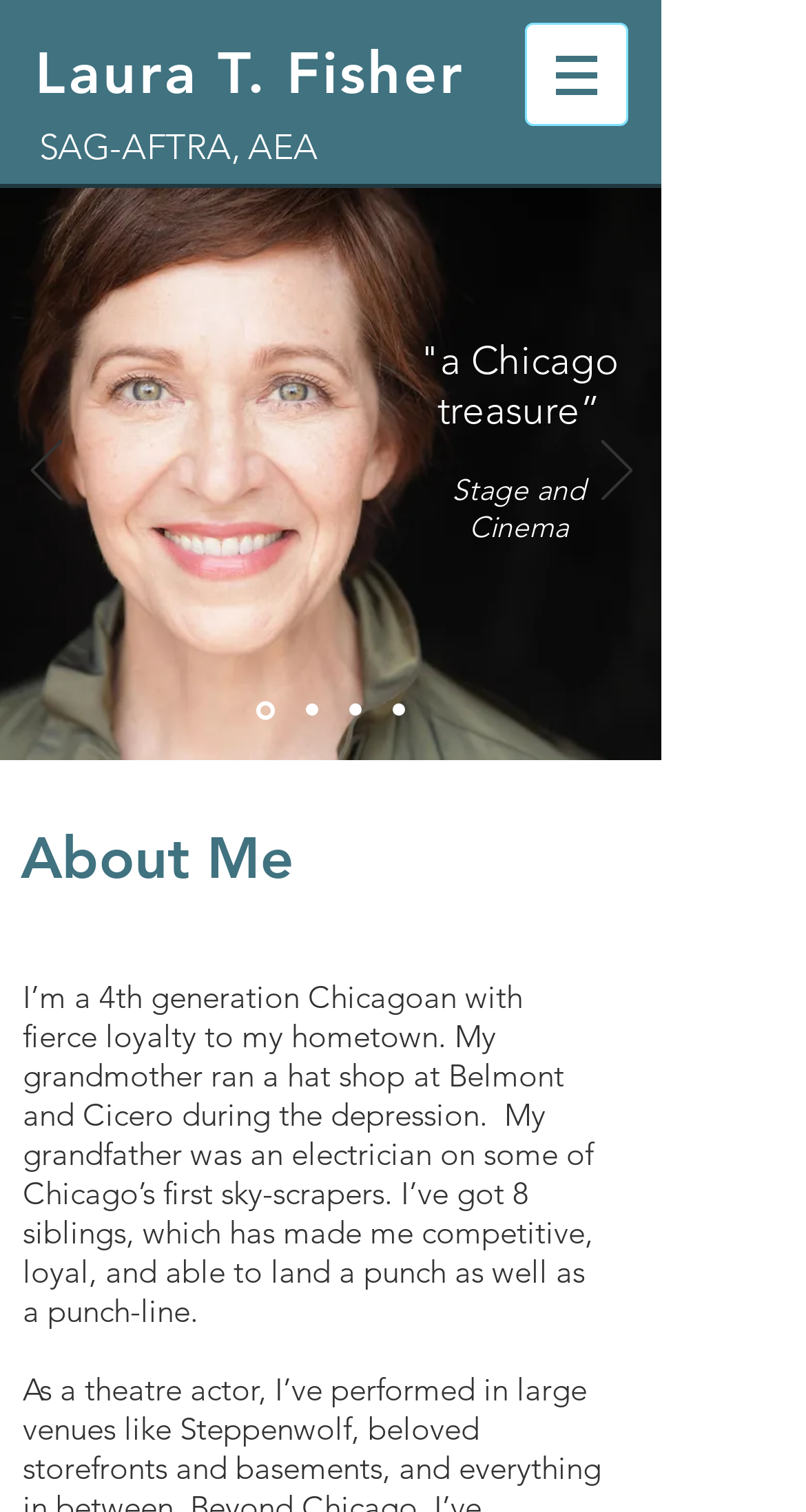Determine the bounding box coordinates for the UI element matching this description: "中国富豪60%有移民倾向 美国成首选".

None